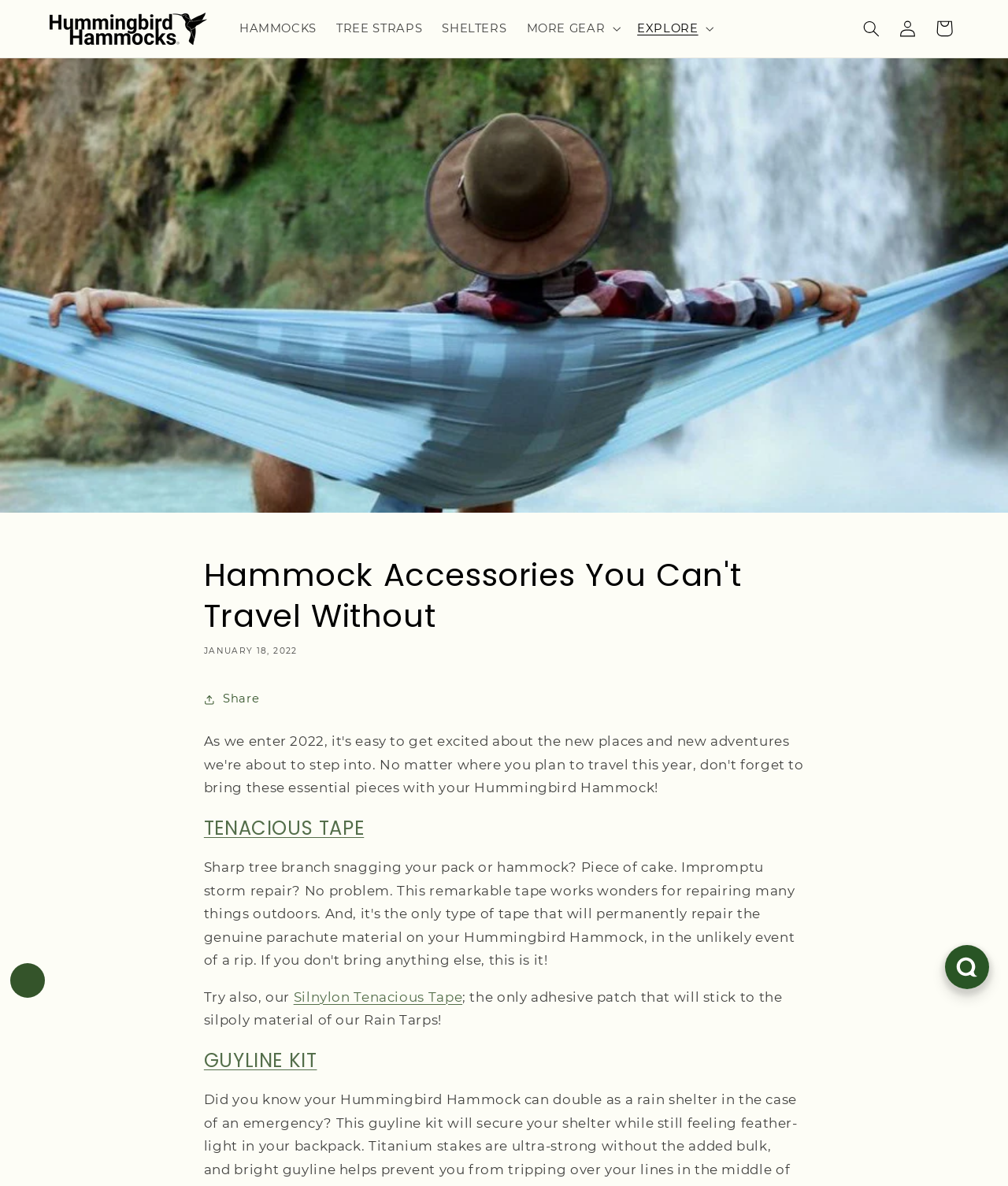Refer to the image and answer the question with as much detail as possible: What is the name of the product that can repair hammocks?

The webpage highlights Tenacious Tape as a product that can be used to repair hammocks, which is evident from the heading 'TENACIOUS TAPE' and the link to the product page.